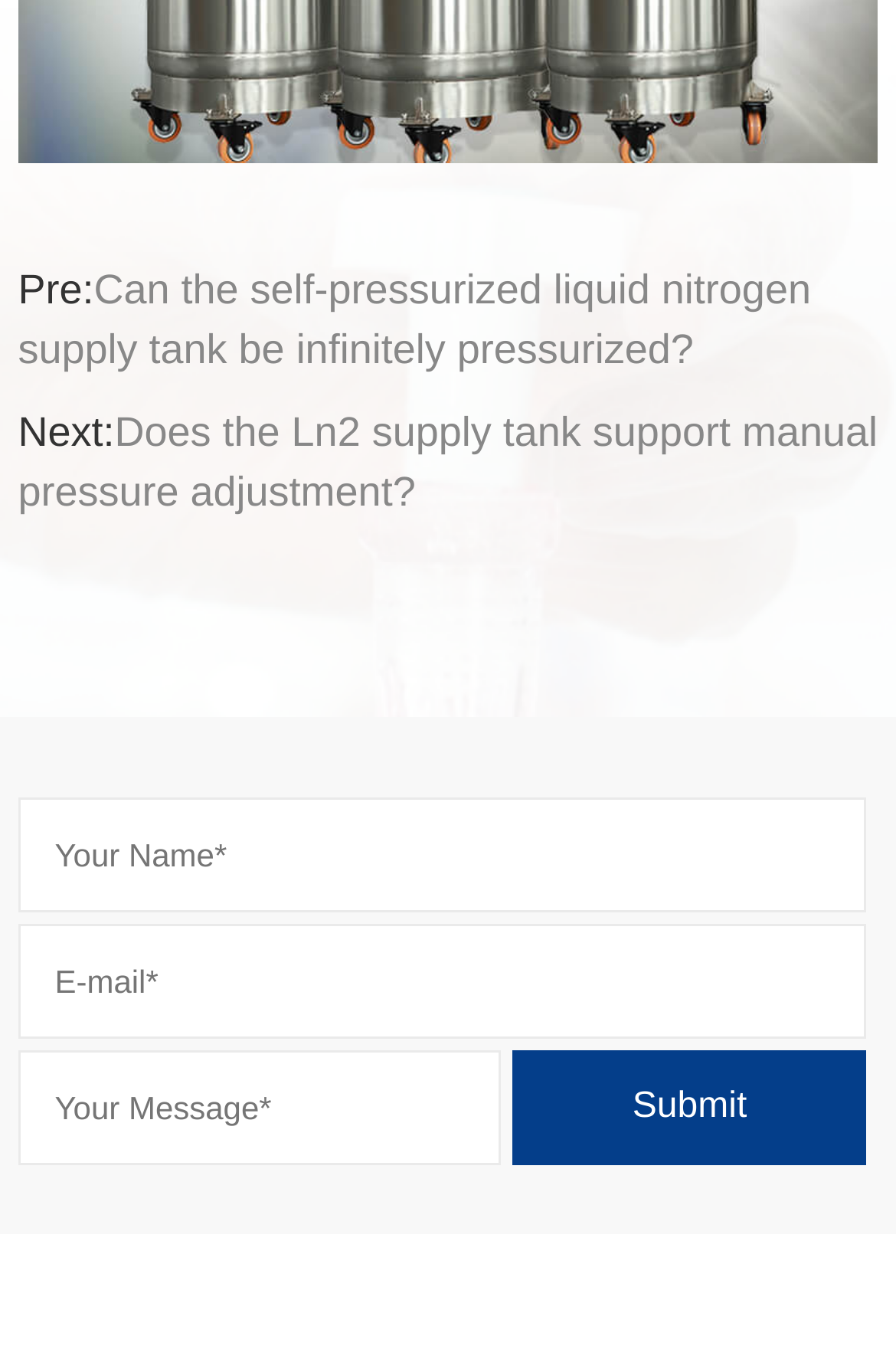What is the label of the second textbox?
Please use the image to provide an in-depth answer to the question.

The second textbox on the webpage has the label 'E-mail*' which indicates that it is a required field for entering an email address.